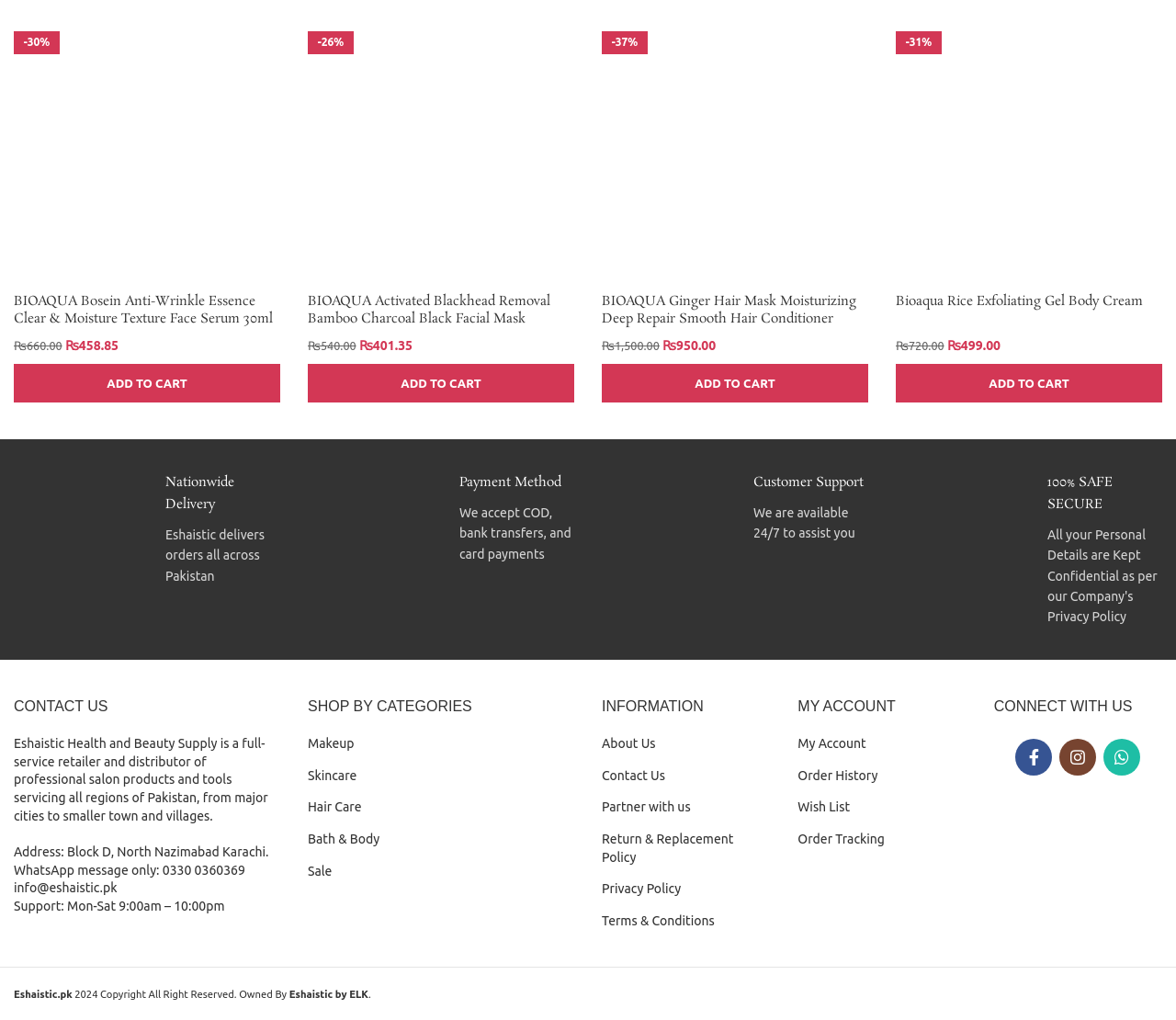What is the contact number for WhatsApp message only?
Refer to the image and give a detailed response to the question.

The contact number for WhatsApp message only can be found in the 'CONTACT US' section, where it says 'WhatsApp message only: 0330 0360369'.